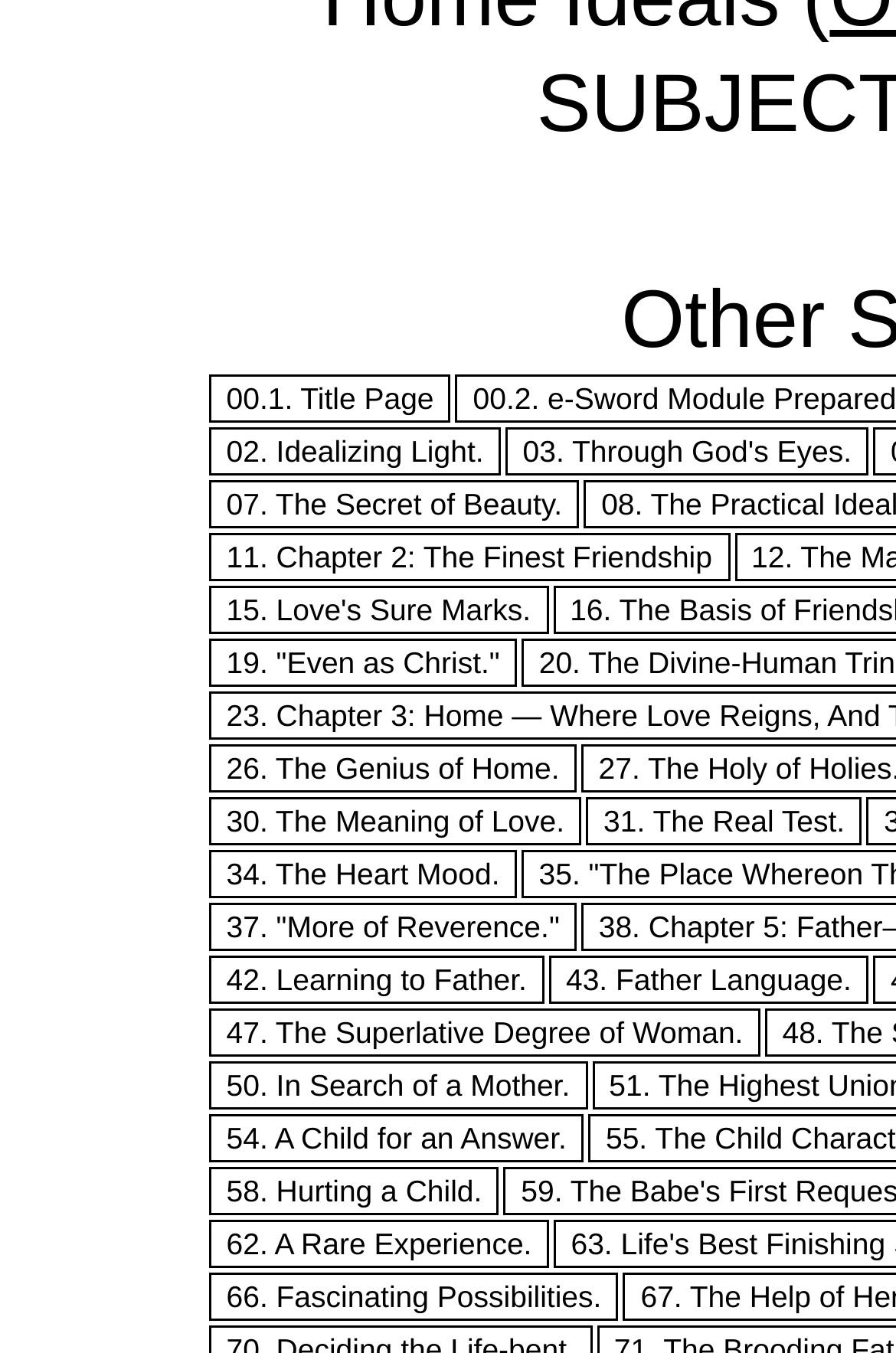How many chapters are listed on this page?
Using the image provided, answer with just one word or phrase.

18